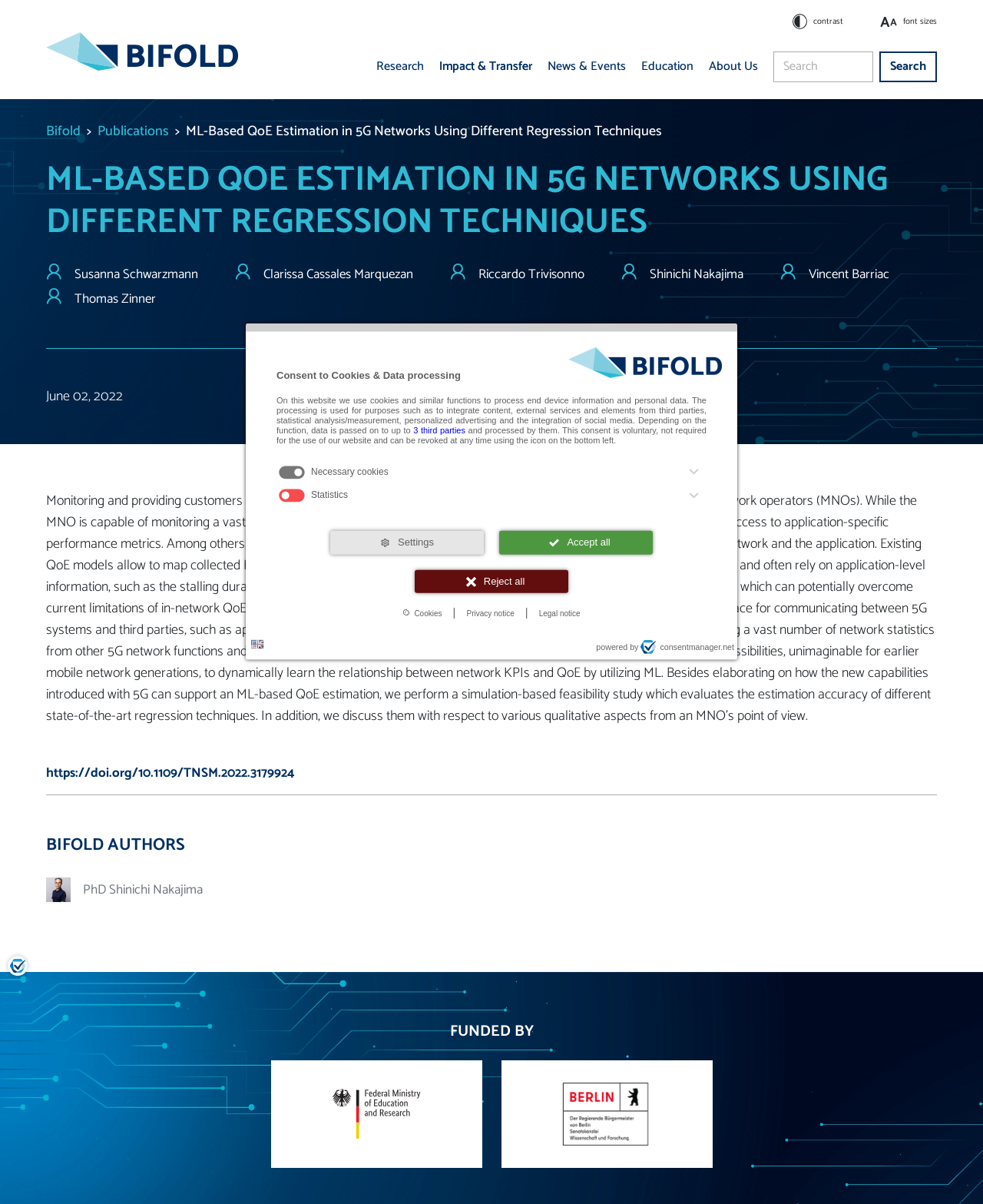Please answer the following question as detailed as possible based on the image: 
How many images are in the banner section?

I counted the number of images in the banner section, which includes two images with the same description 'Banner'.